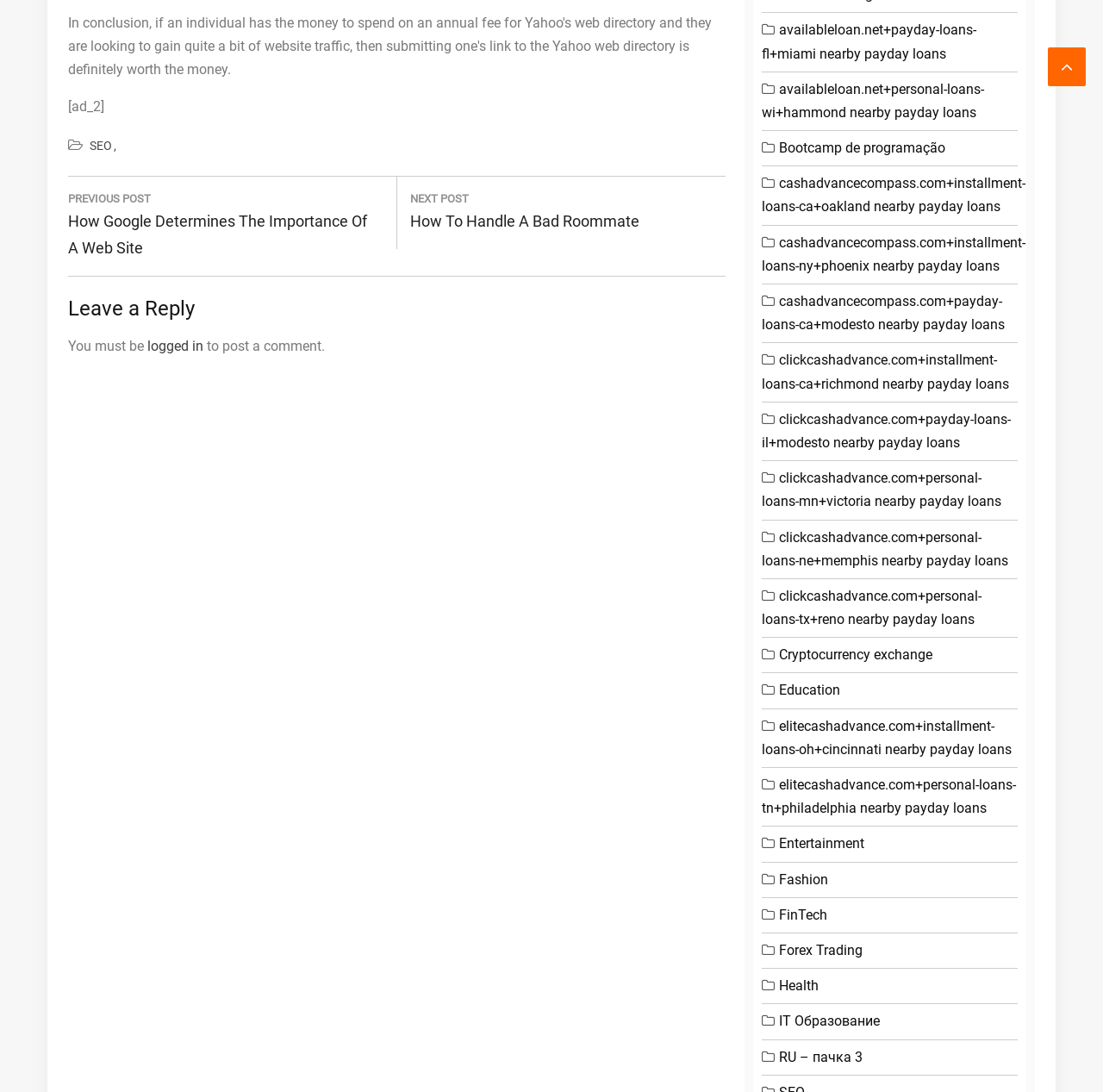Provide the bounding box coordinates of the area you need to click to execute the following instruction: "Click on 'SEO'".

[0.078, 0.121, 0.109, 0.146]